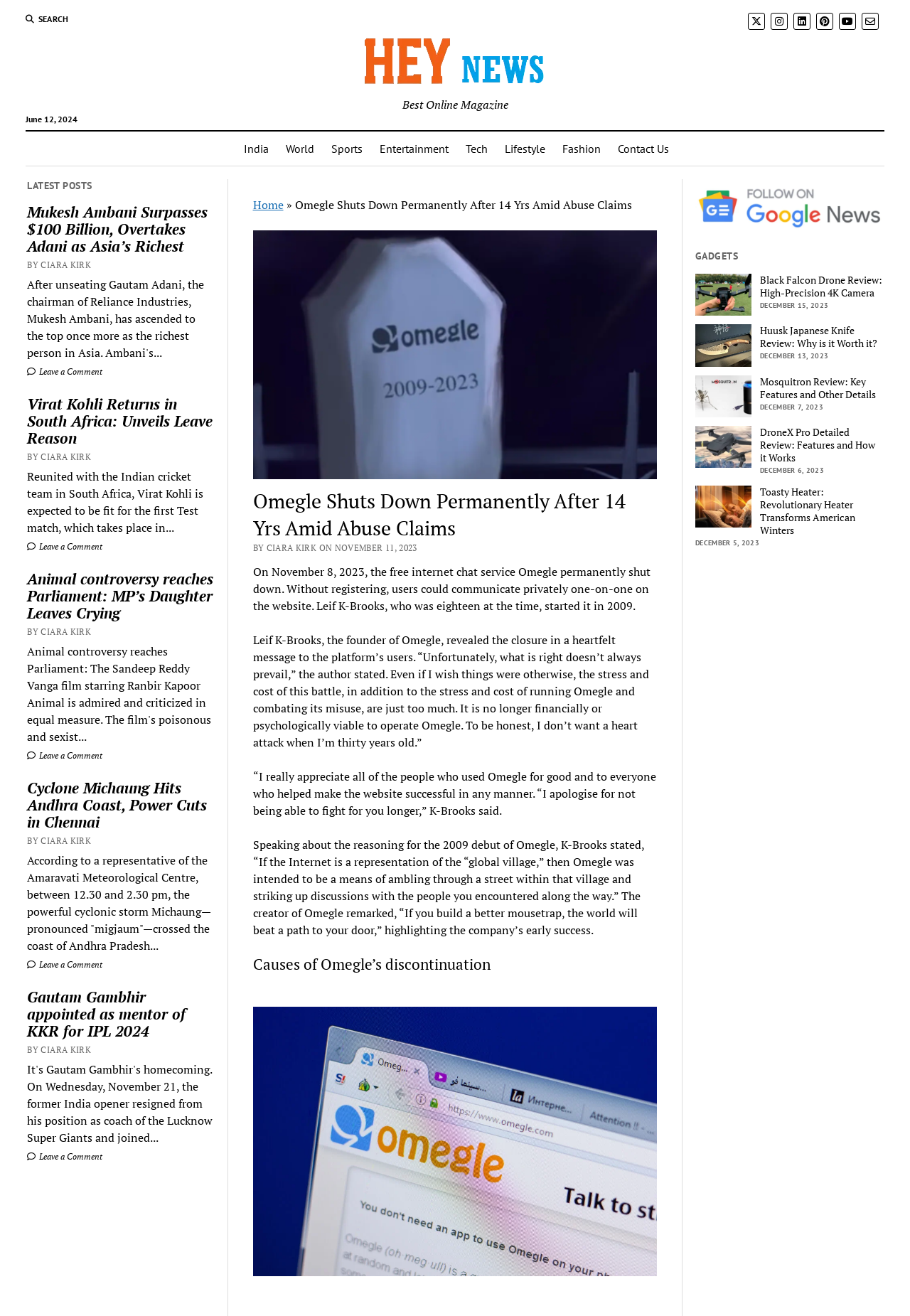Ascertain the bounding box coordinates for the UI element detailed here: "Search". The coordinates should be provided as [left, top, right, bottom] with each value being a float between 0 and 1.

[0.028, 0.01, 0.076, 0.019]